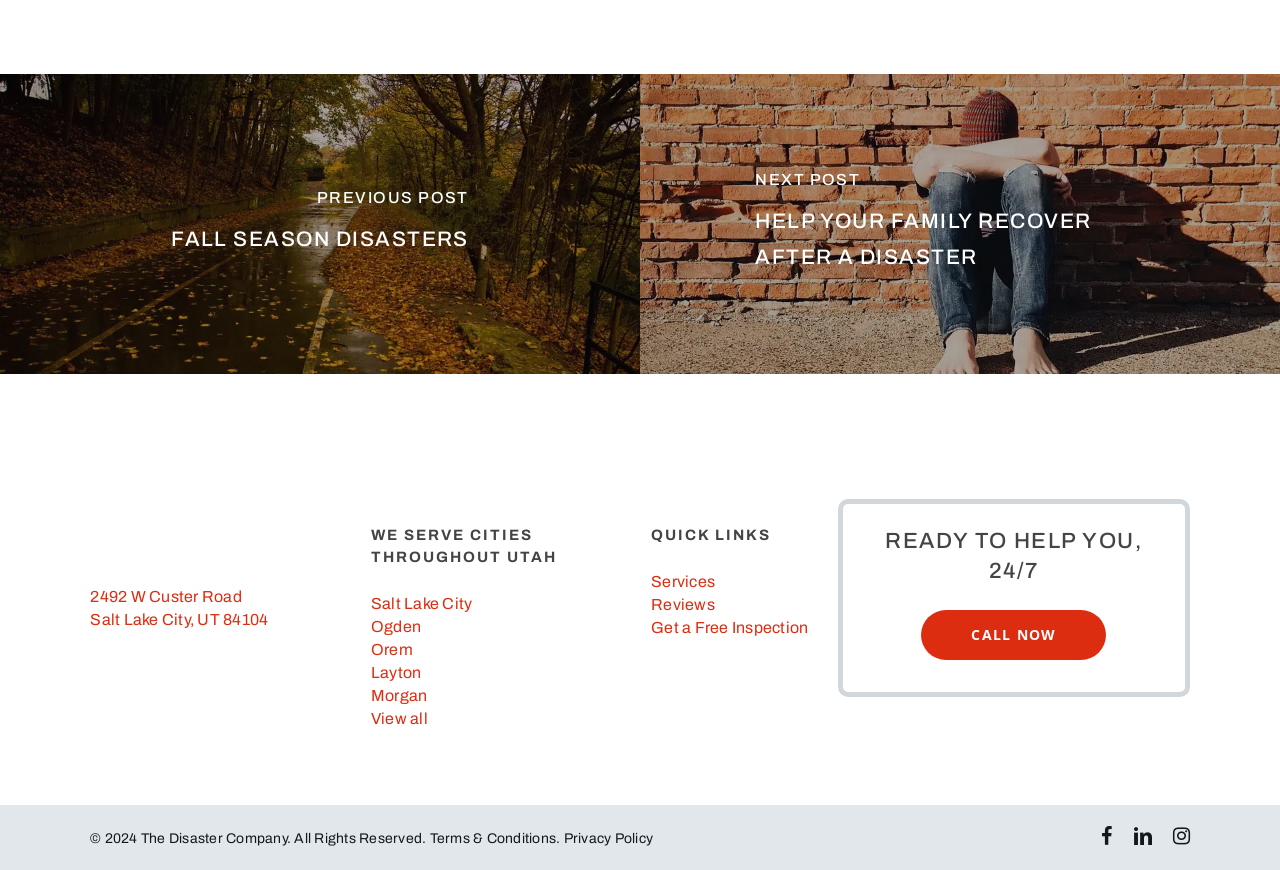Determine the bounding box coordinates of the region that needs to be clicked to achieve the task: "View previous post".

[0.0, 0.085, 0.5, 0.43]